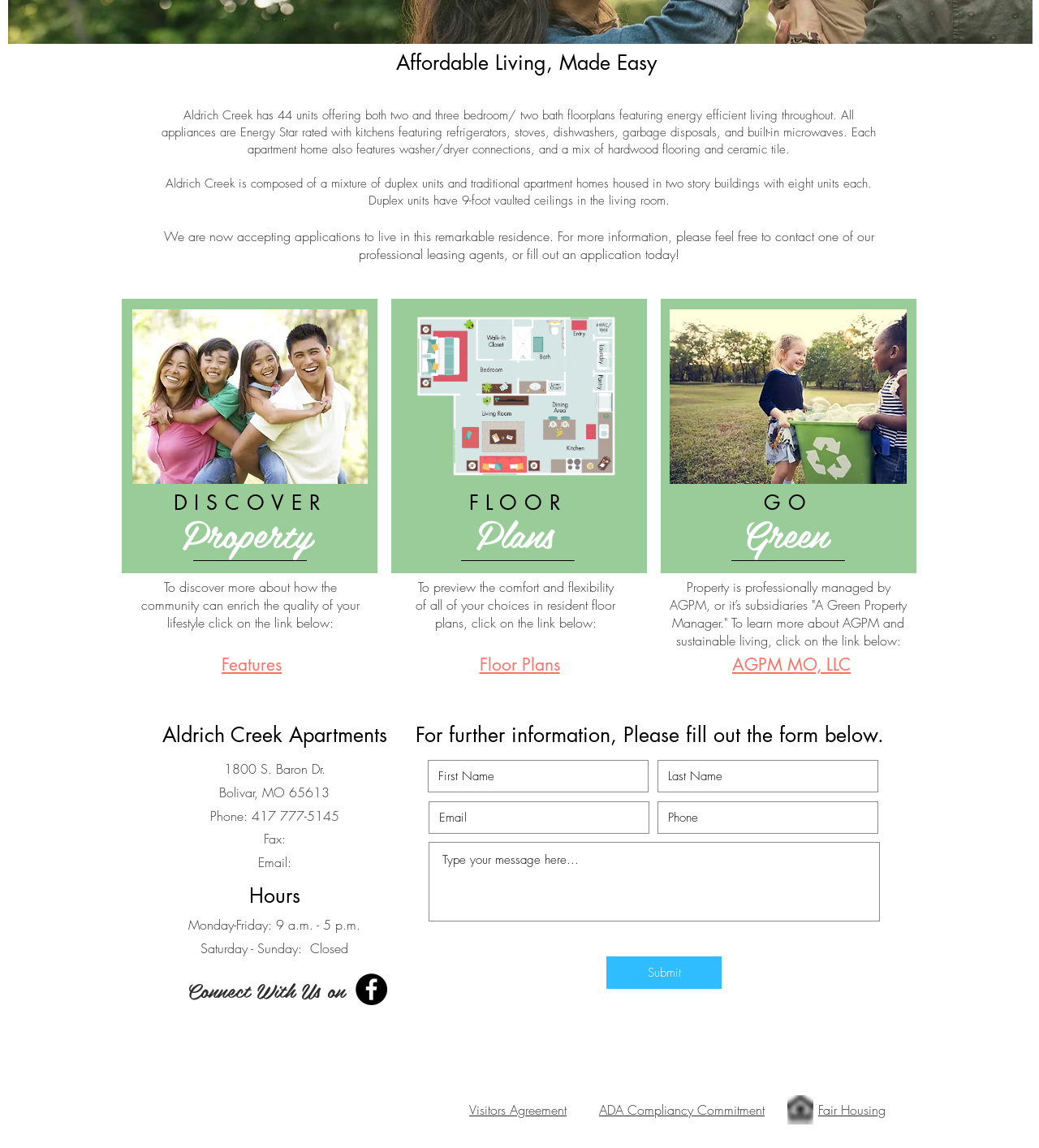Locate the bounding box of the UI element based on this description: "Features". Provide four float numbers between 0 and 1 as [left, top, right, bottom].

[0.213, 0.569, 0.271, 0.588]